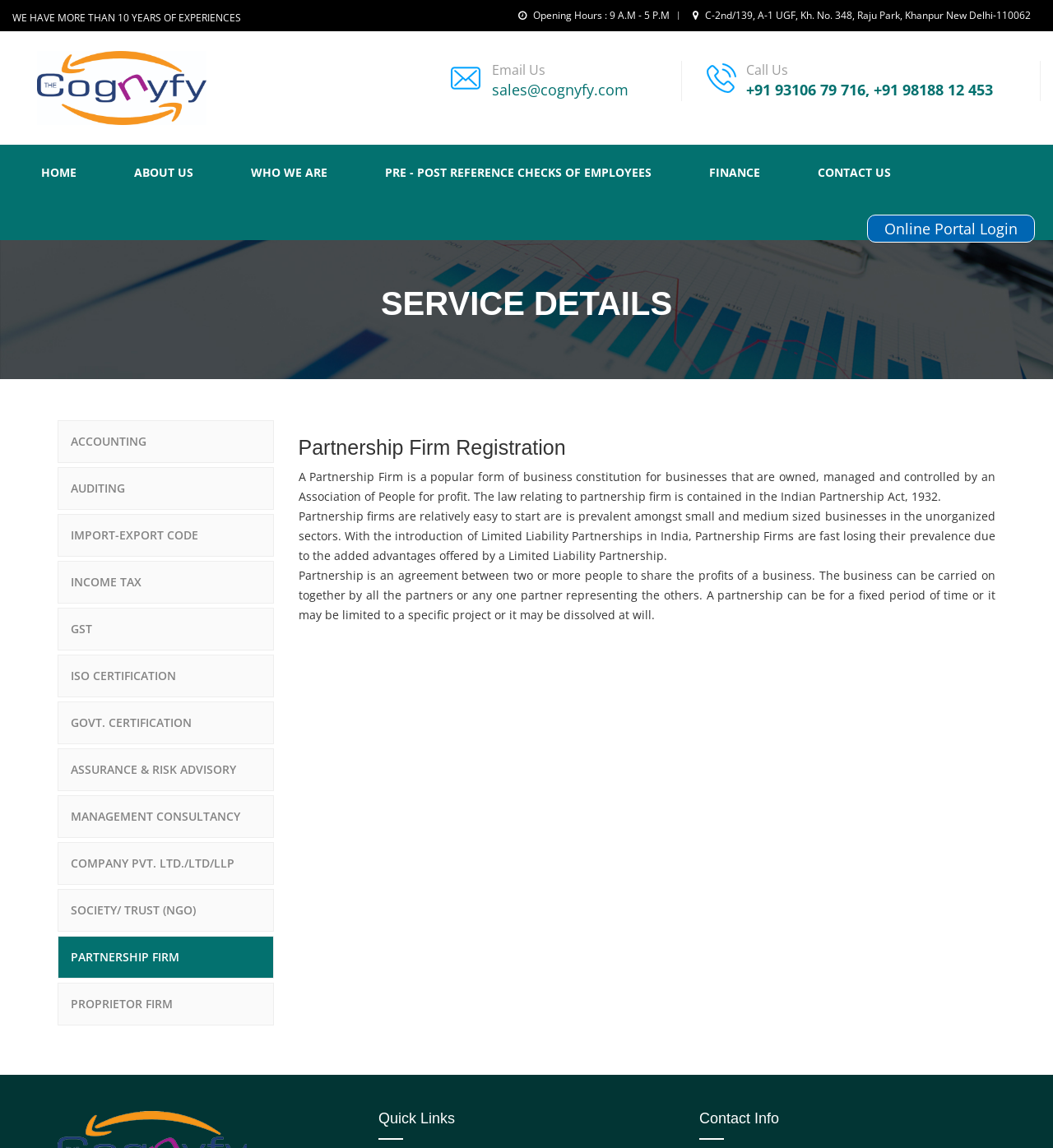What is the company's email address?
Based on the image, give a one-word or short phrase answer.

sales@cognyfy.com